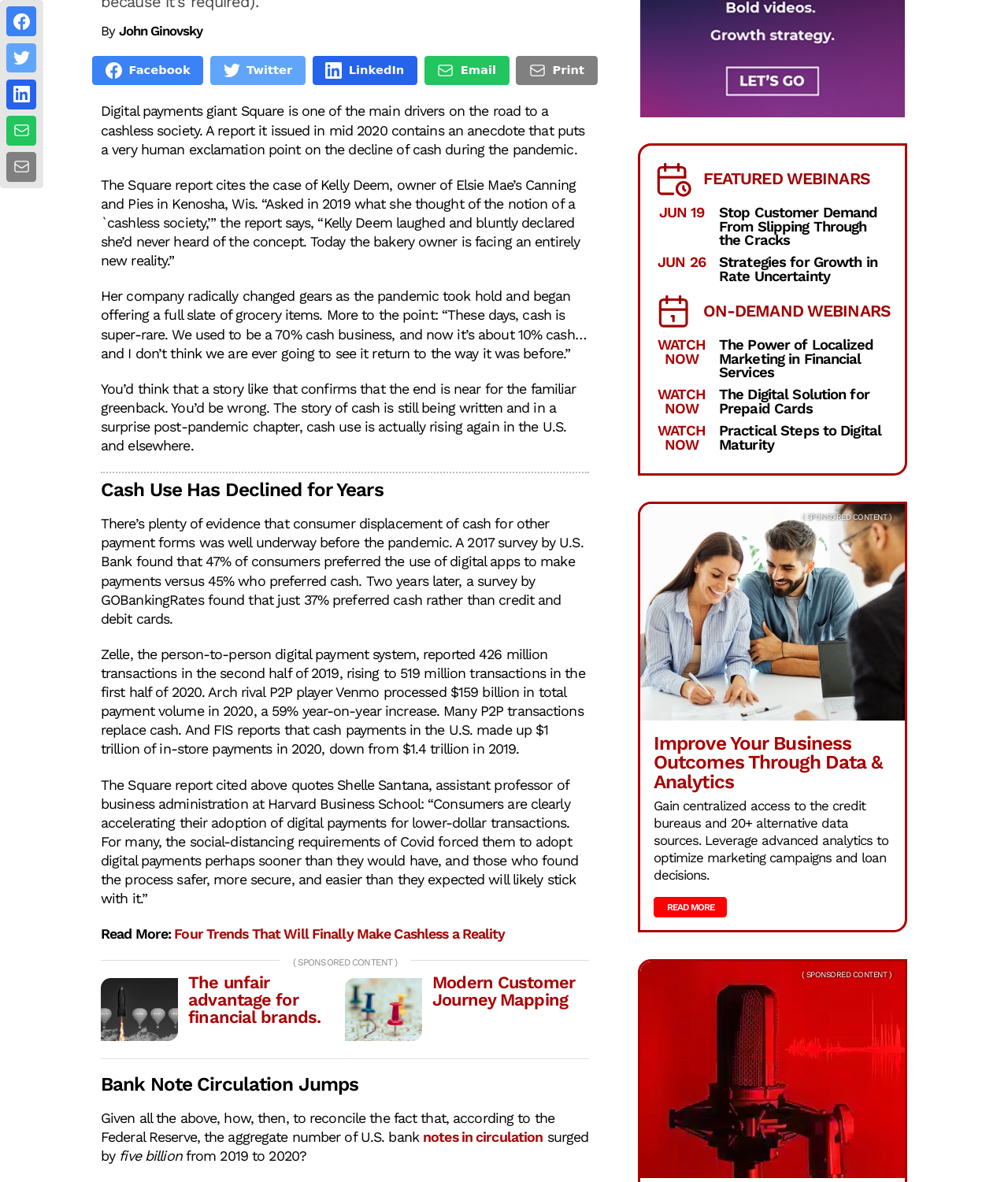Give the bounding box coordinates for the element described as: "Modern Customer Journey Mapping".

[0.429, 0.823, 0.57, 0.854]